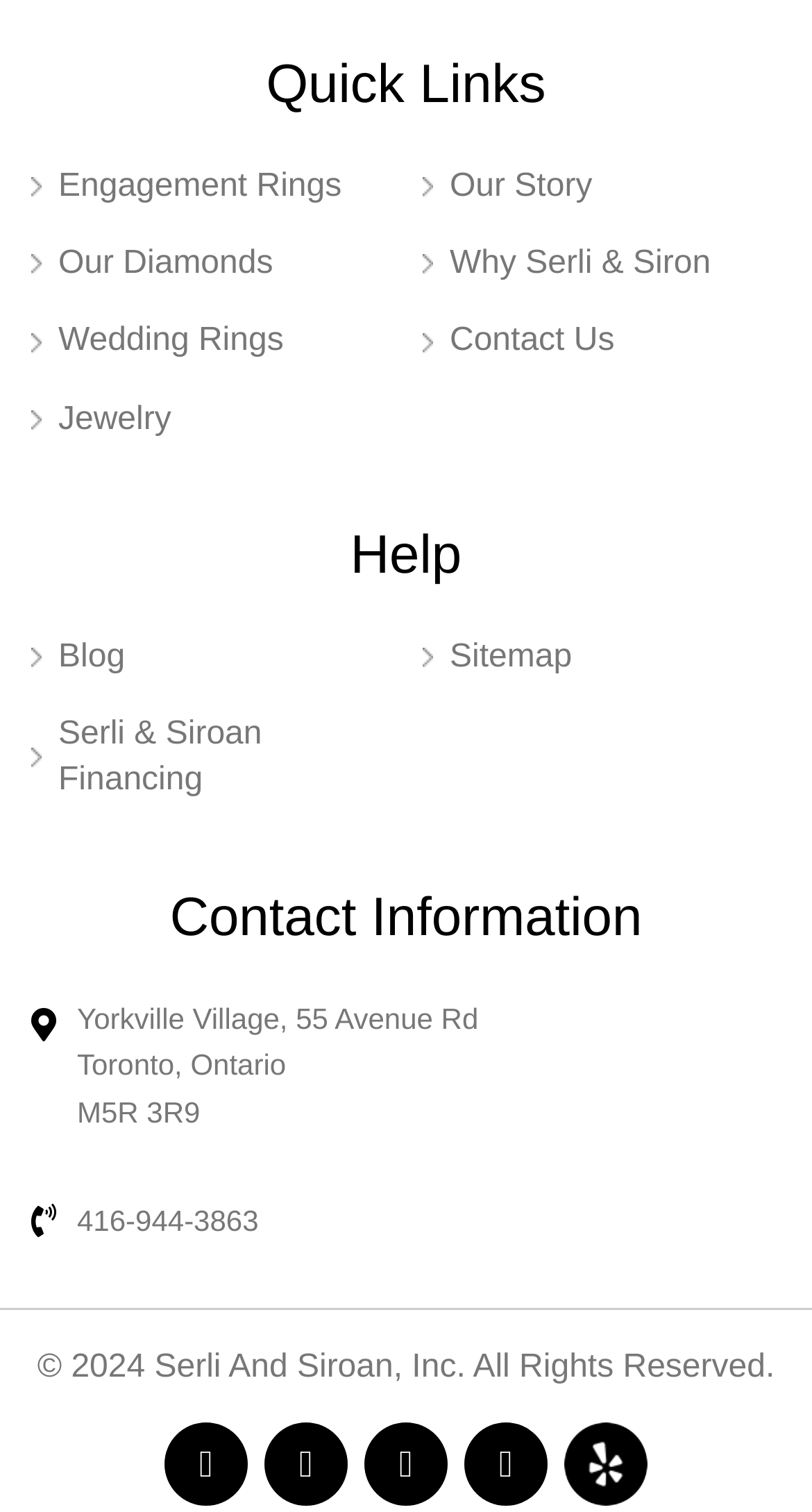Find the bounding box of the element with the following description: "Blog". The coordinates must be four float numbers between 0 and 1, formatted as [left, top, right, bottom].

[0.038, 0.419, 0.159, 0.45]